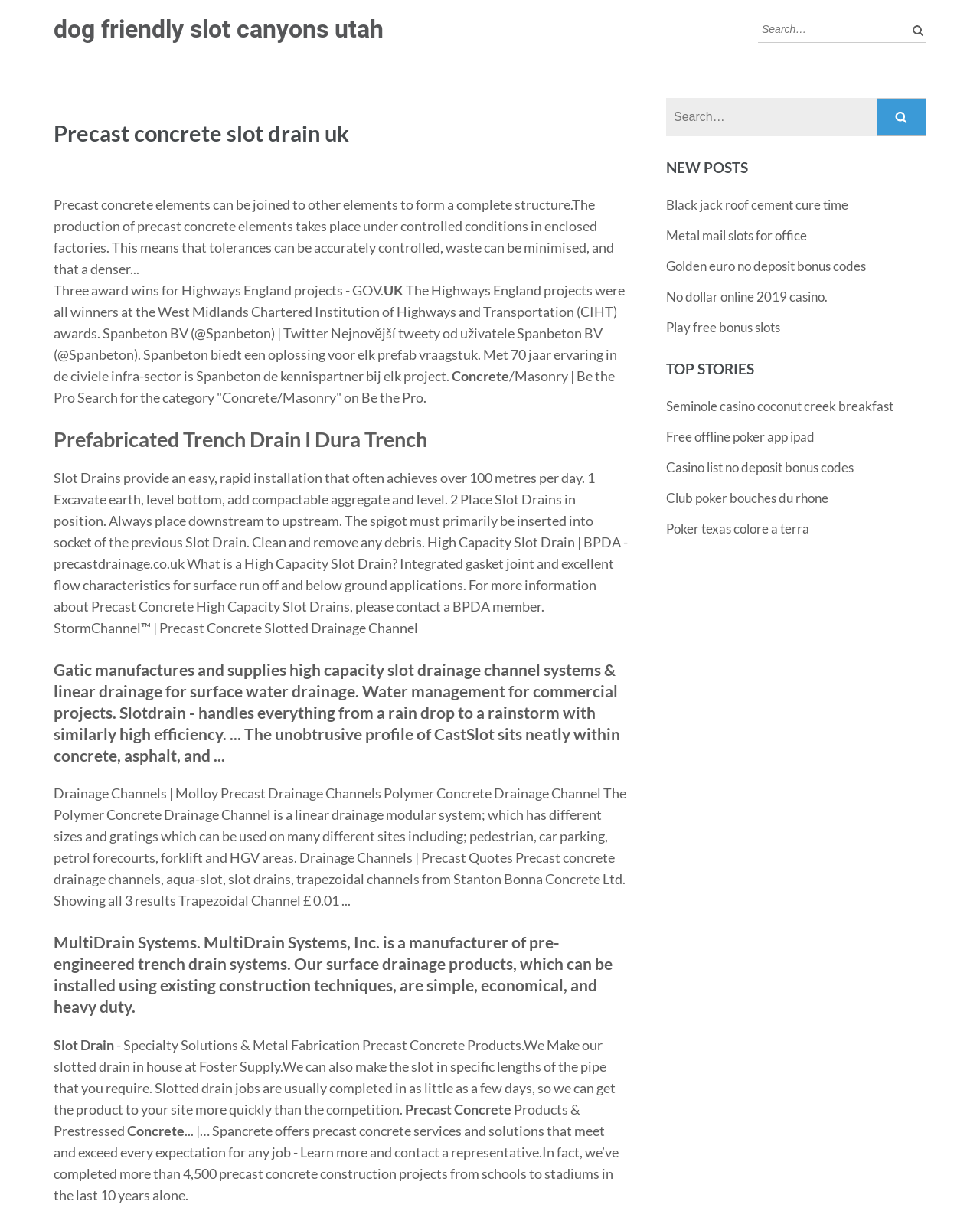Provide the bounding box coordinates of the UI element that matches the description: "parent_node: Search: value="Search"".

[0.922, 0.013, 0.945, 0.035]